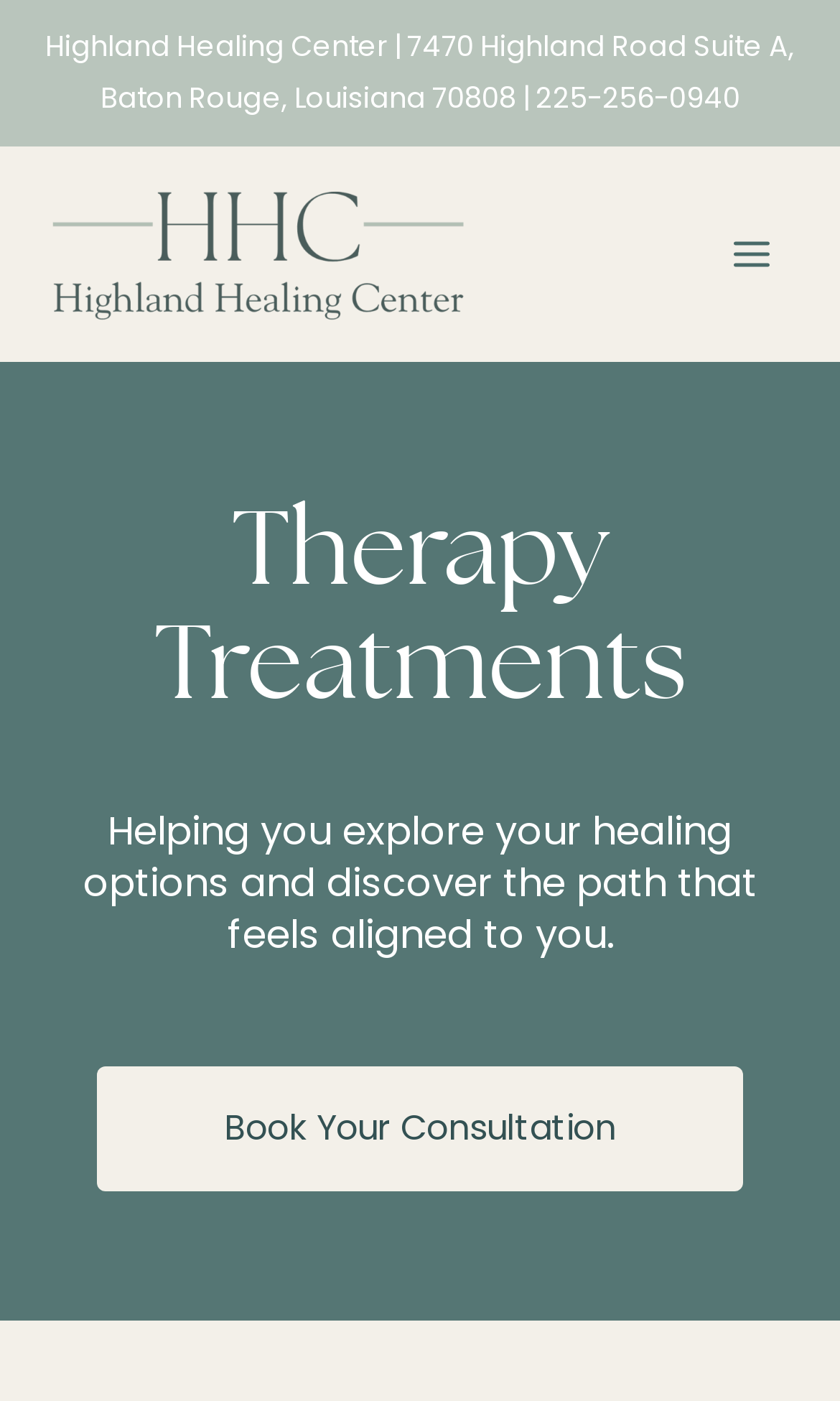Bounding box coordinates are specified in the format (top-left x, top-left y, bottom-right x, bottom-right y). All values are floating point numbers bounded between 0 and 1. Please provide the bounding box coordinate of the region this sentence describes: alt="Highland Healing Center"

[0.051, 0.164, 0.564, 0.195]